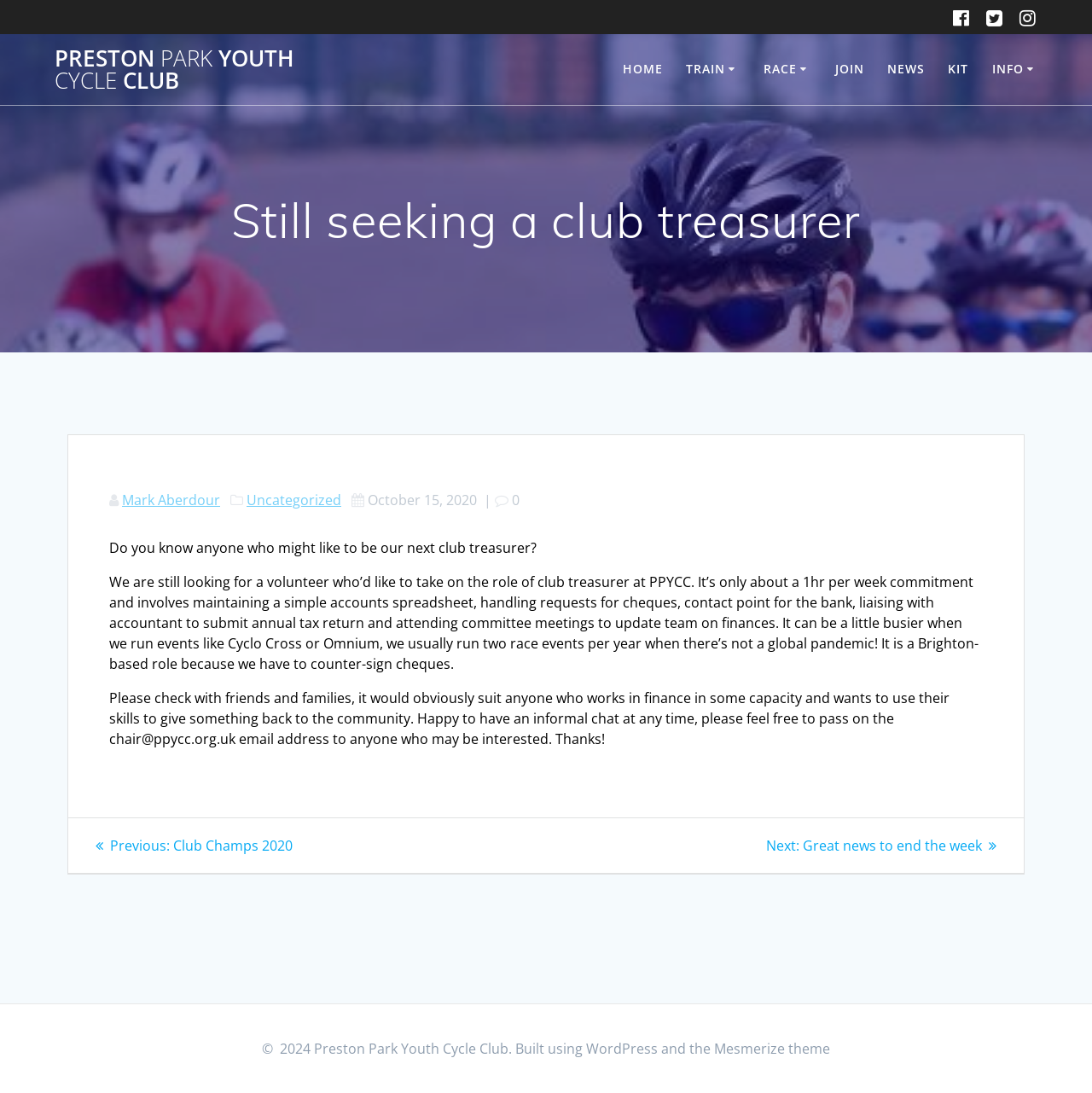Give the bounding box coordinates for this UI element: "Preston Park Youth Cycle Club". The coordinates should be four float numbers between 0 and 1, arranged as [left, top, right, bottom].

[0.05, 0.044, 0.304, 0.084]